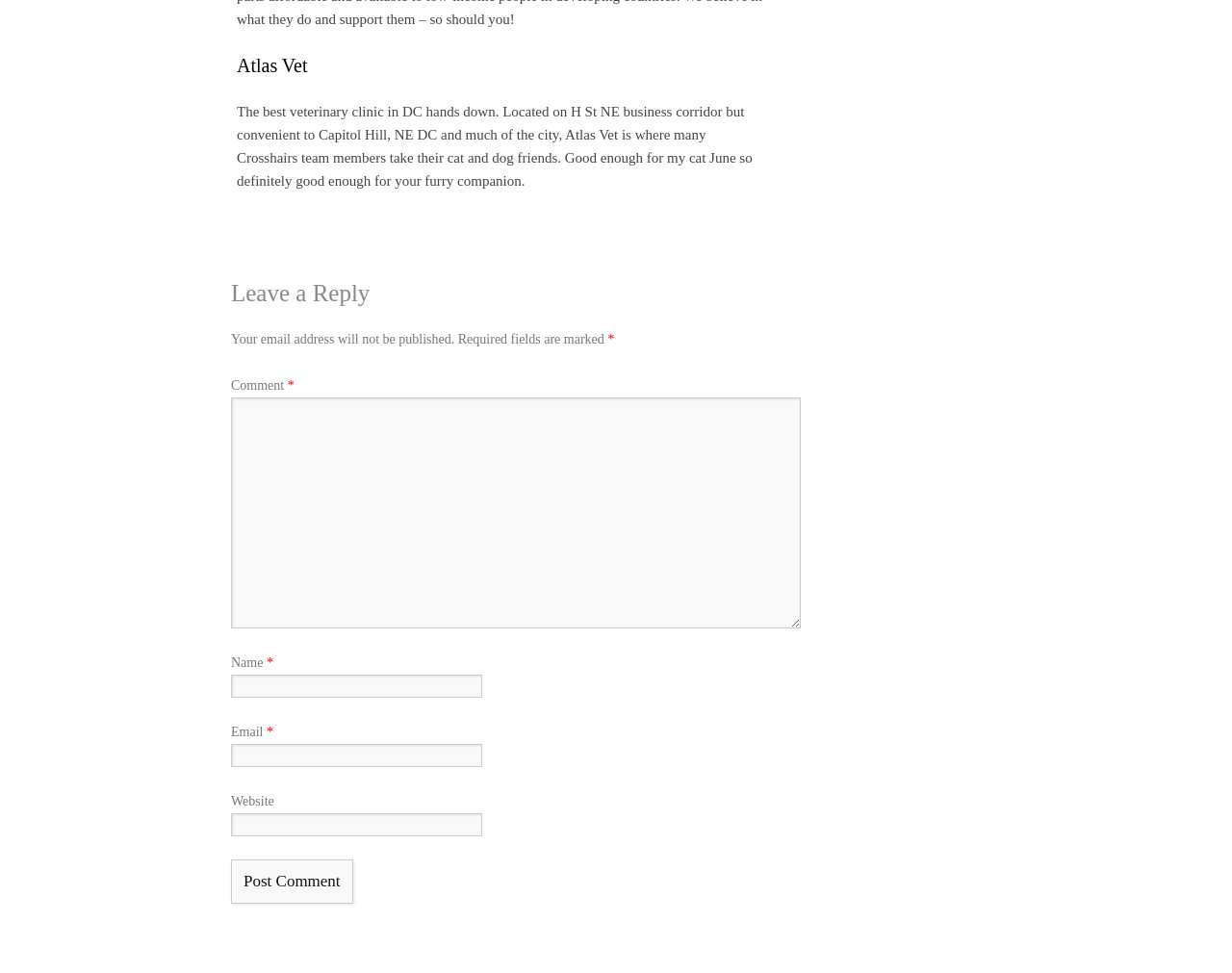Provide the bounding box coordinates of the UI element that matches the description: "Atlas Vet".

[0.192, 0.056, 0.25, 0.078]